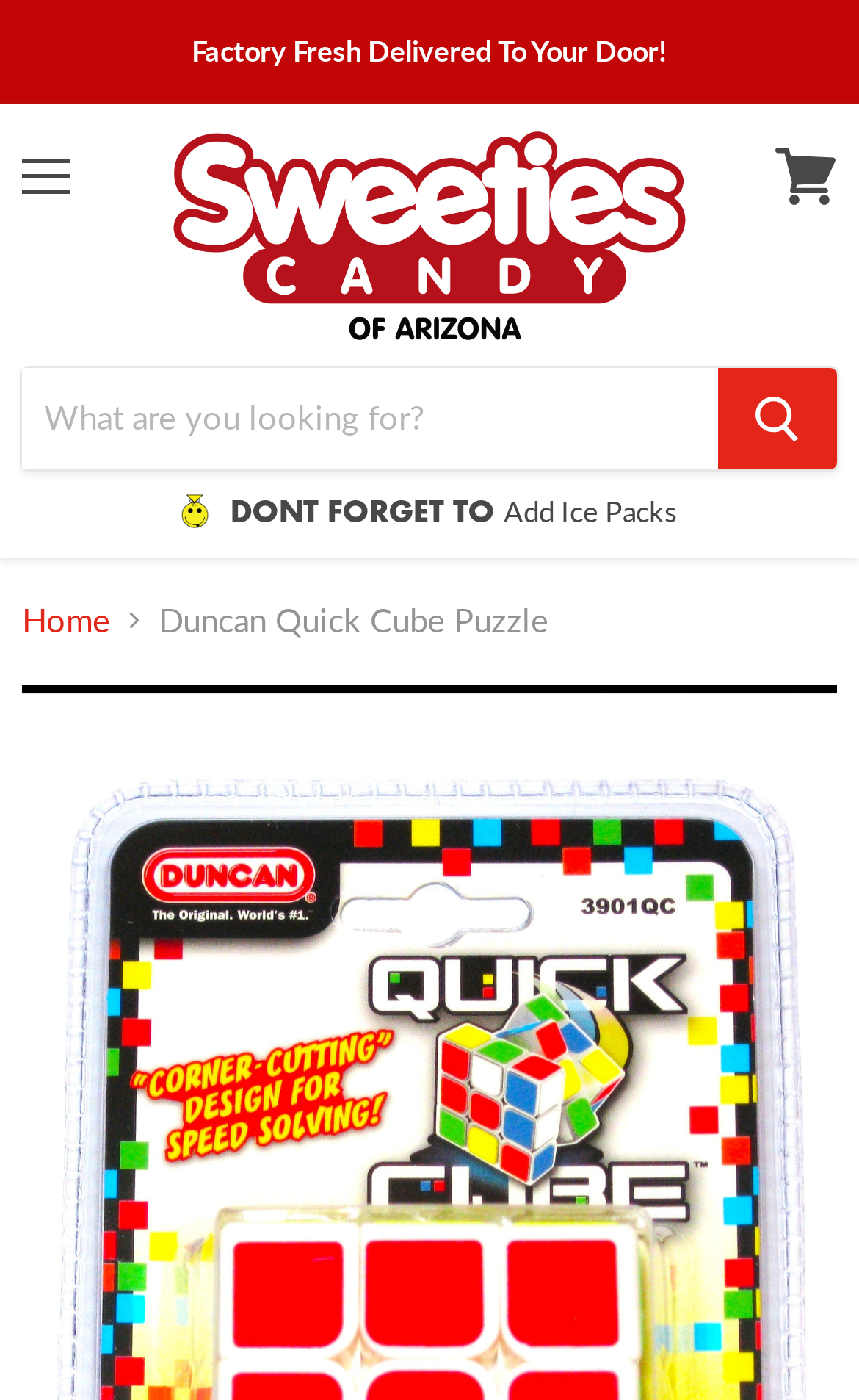Please extract and provide the main headline of the webpage.

Duncan Quick Cube Puzzle